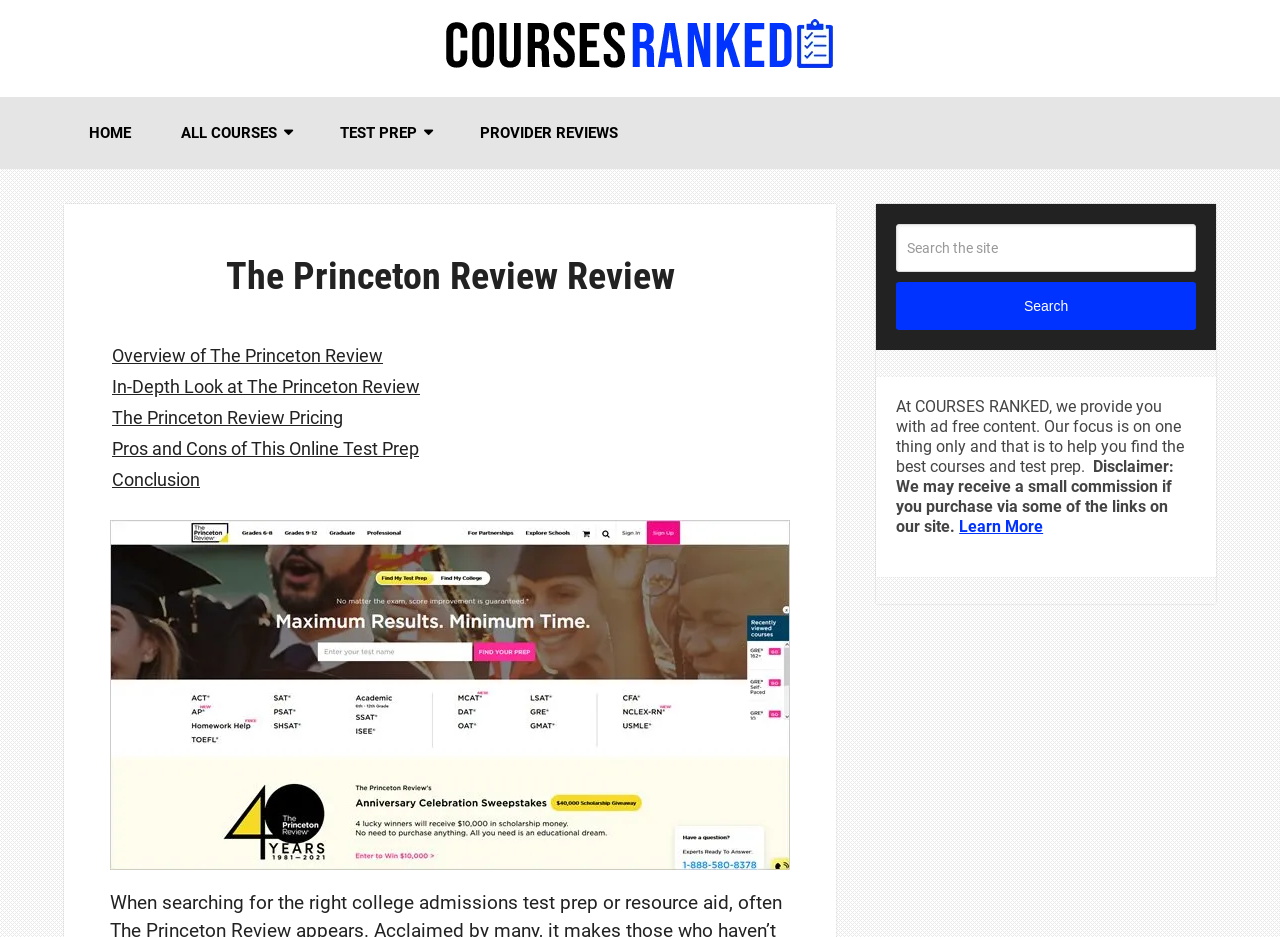Using the provided description: "Isle of Wight County Schools", find the bounding box coordinates of the corresponding UI element. The output should be four float numbers between 0 and 1, in the format [left, top, right, bottom].

None